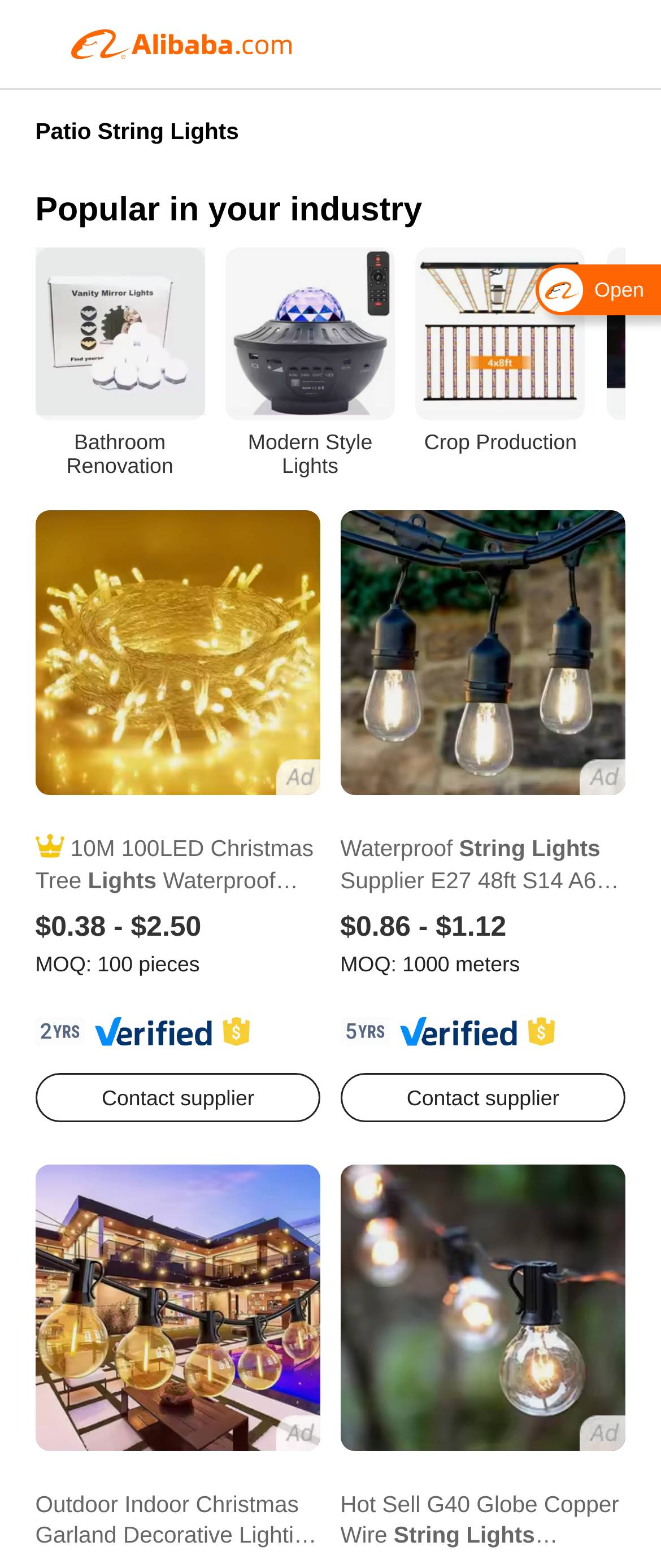Predict the bounding box coordinates of the UI element that matches this description: "Crop Production". The coordinates should be in the format [left, top, right, bottom] with each value between 0 and 1.

[0.629, 0.157, 0.885, 0.307]